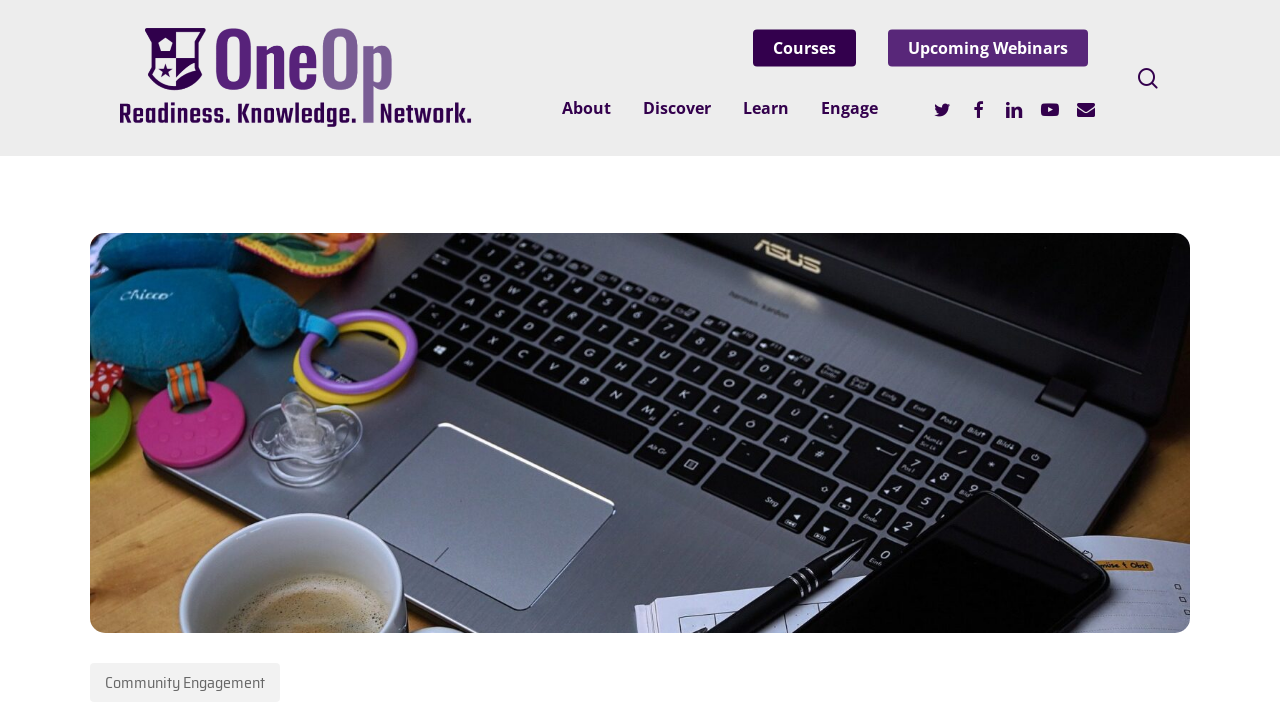What is the topic of the image on the webpage?
Answer the question based on the image using a single word or a brief phrase.

Balancing online learning